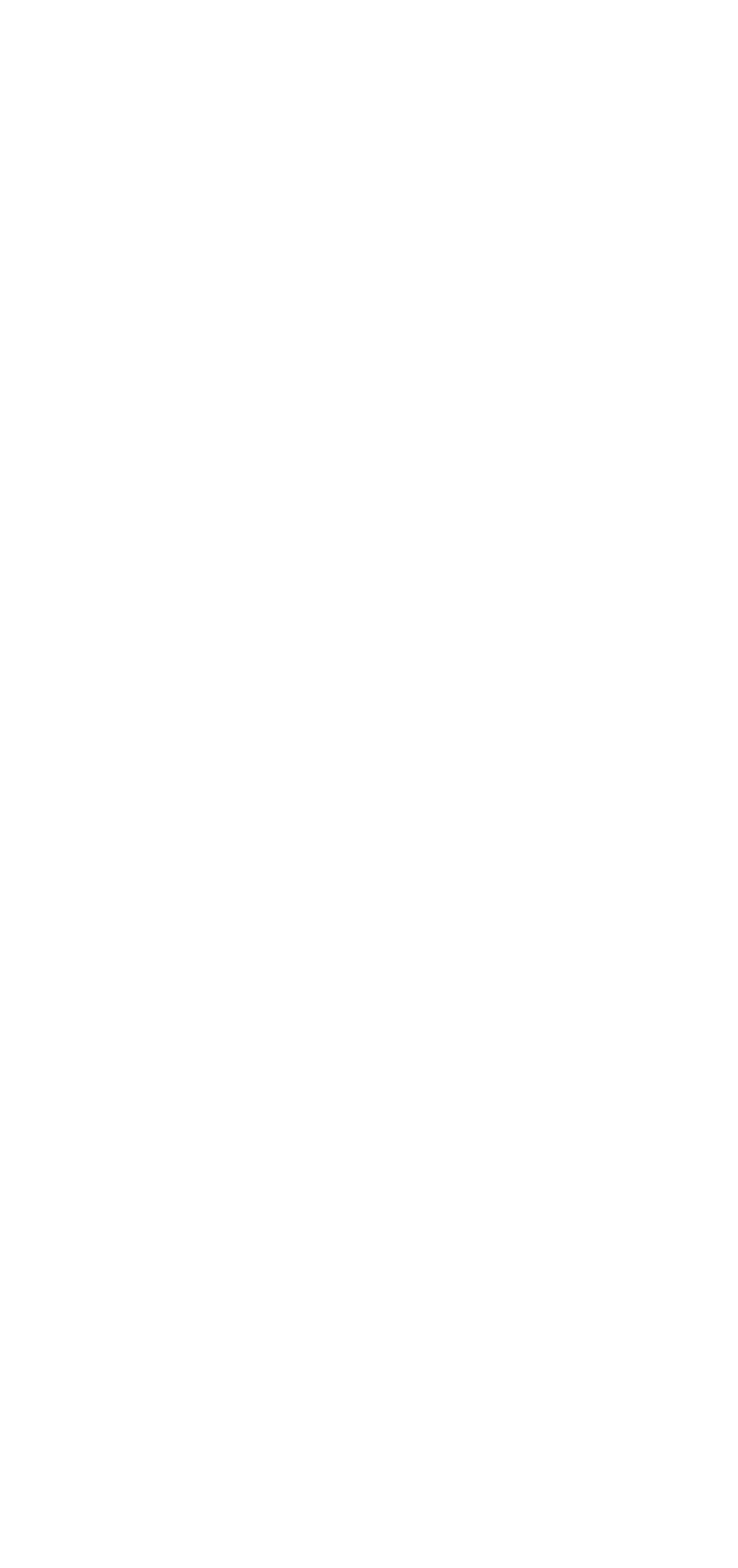Use the details in the image to answer the question thoroughly: 
Where is the 'About' section located?

By analyzing the bounding box coordinates, I determined that the 'About' section is located at the bottom of the page, with a y1 coordinate of 0.747 and a y2 coordinate of 0.772.